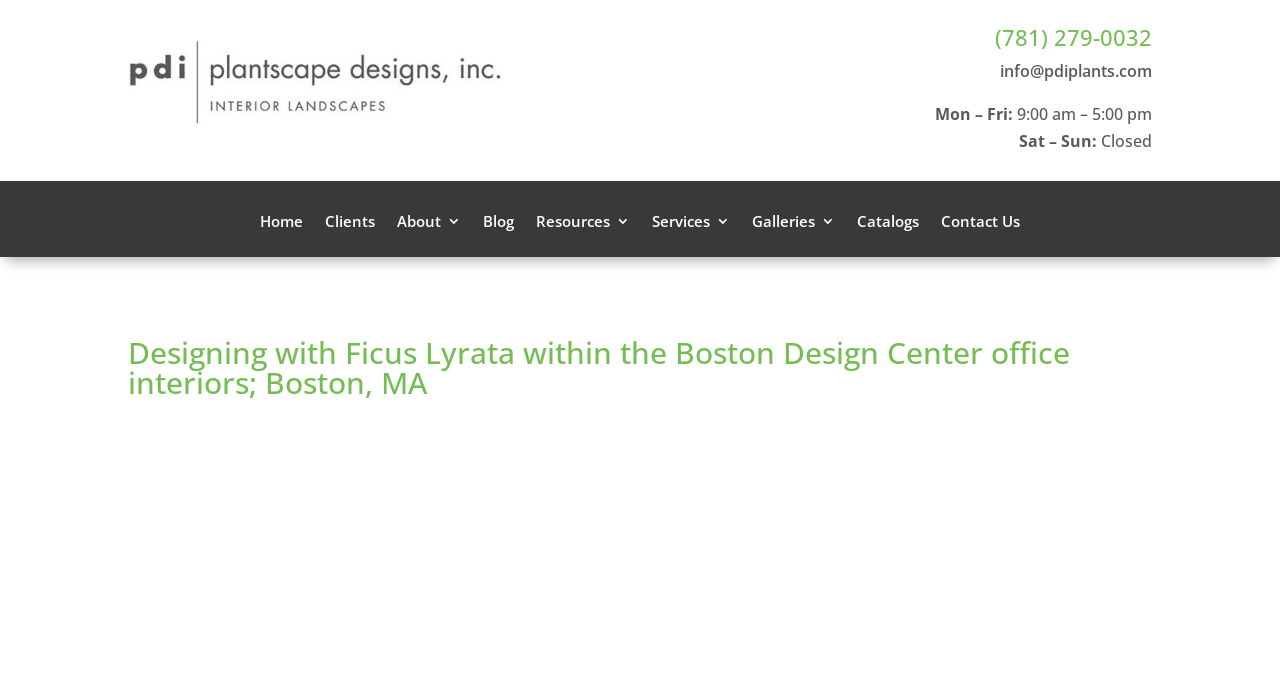Please determine the bounding box coordinates of the area that needs to be clicked to complete this task: 'Contact us'. The coordinates must be four float numbers between 0 and 1, formatted as [left, top, right, bottom].

[0.735, 0.314, 0.797, 0.378]